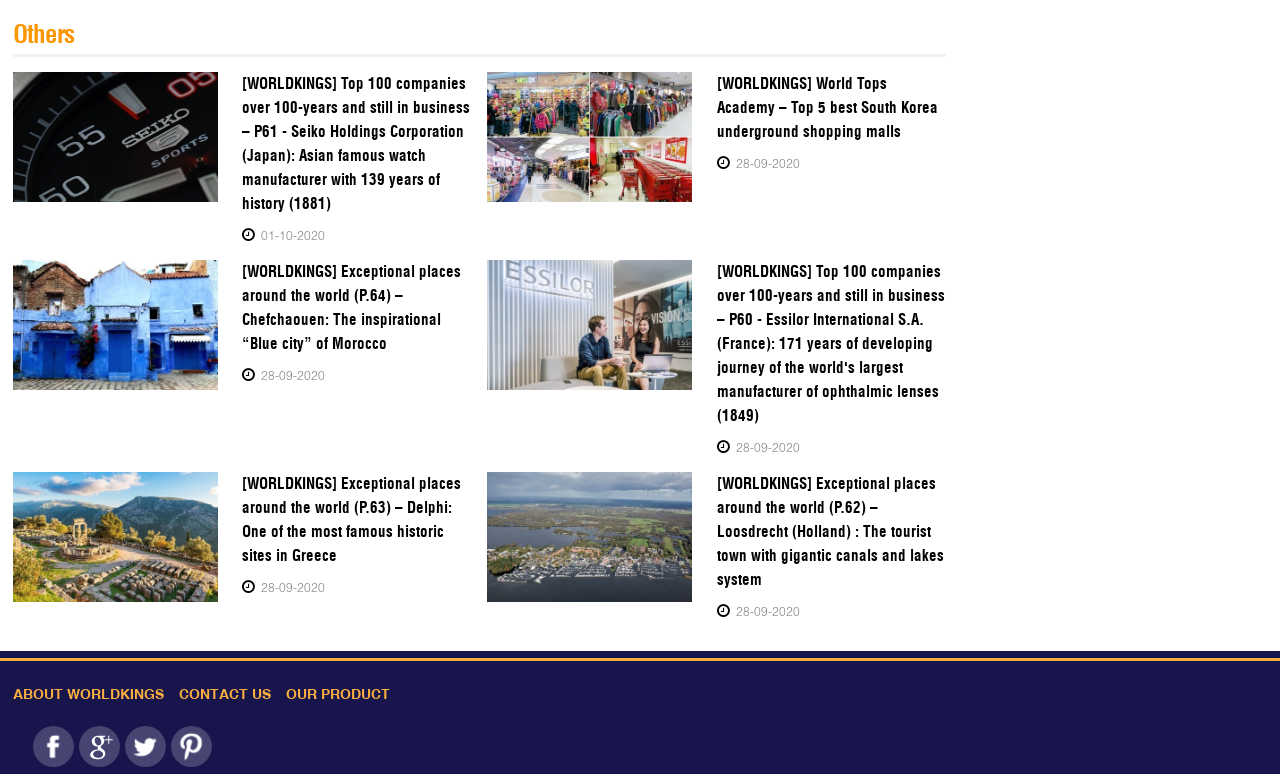Please examine the image and provide a detailed answer to the question: What is the category of the webpage?

The webpage has a heading element with the text 'Others' at the top, indicating that the webpage is categorized under 'Others'.